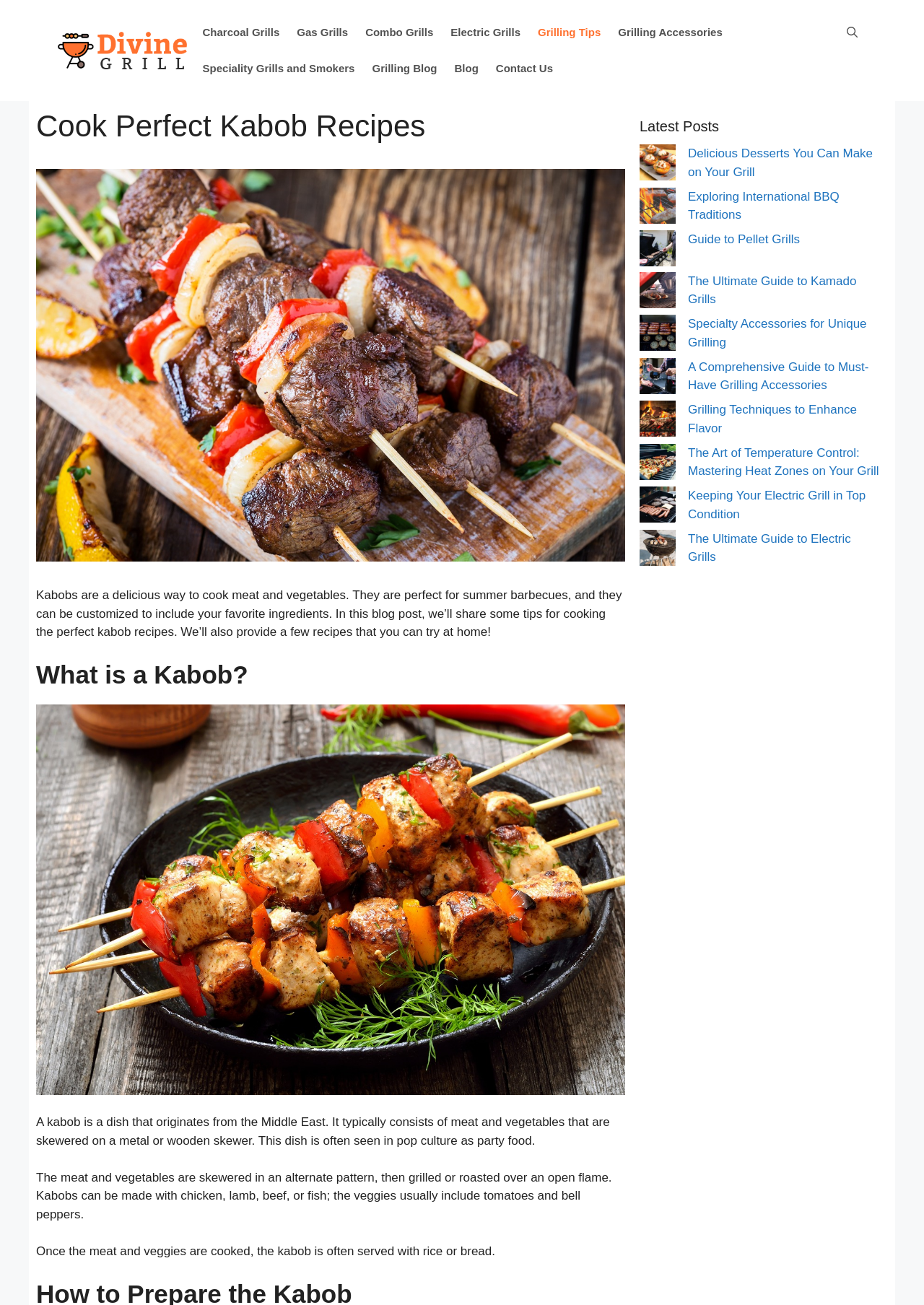What type of grills are mentioned in the navigation menu?
Please respond to the question thoroughly and include all relevant details.

By examining the navigation menu, specifically the links 'Charcoal Grills', 'Gas Grills', 'Combo Grills', and 'Electric Grills', it is clear that these types of grills are mentioned.